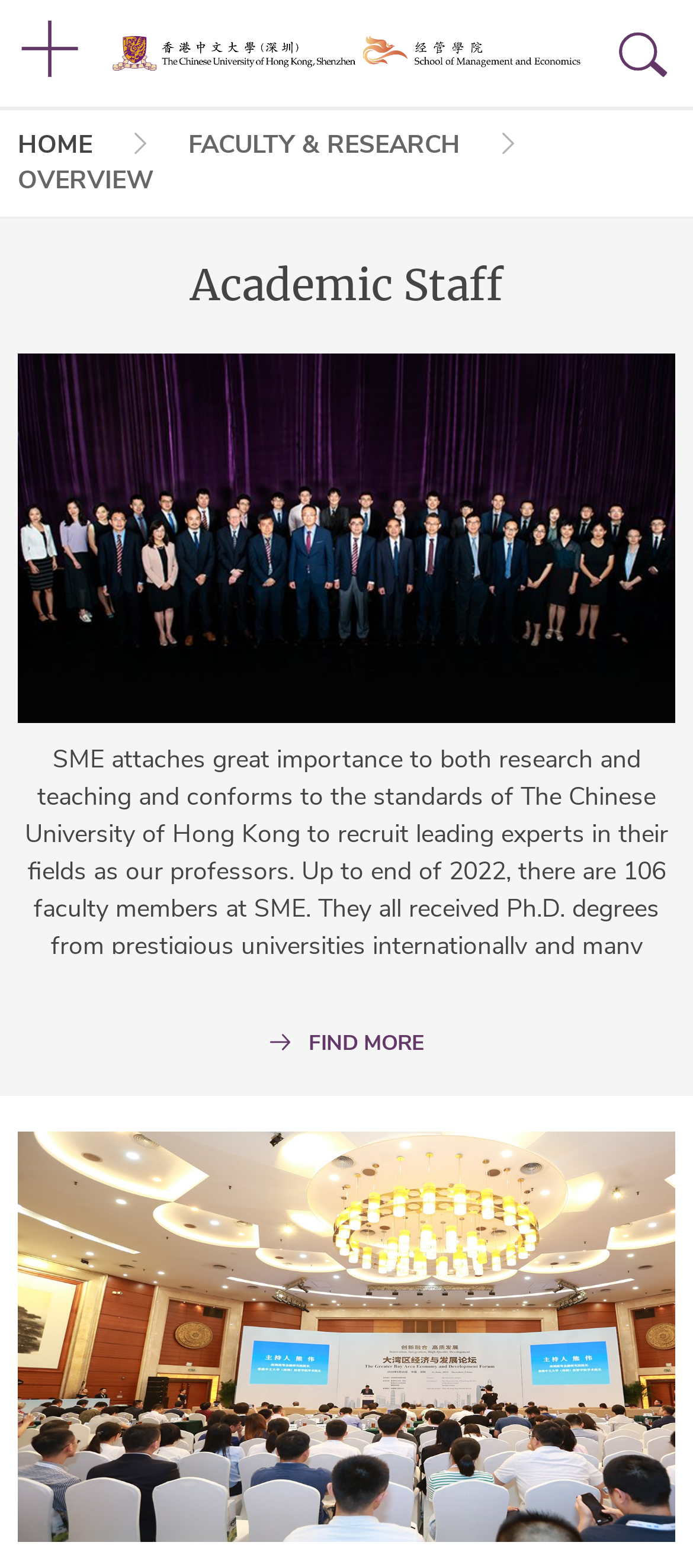Give the bounding box coordinates for the element described by: "FIND MORE".

[0.388, 0.656, 0.612, 0.674]